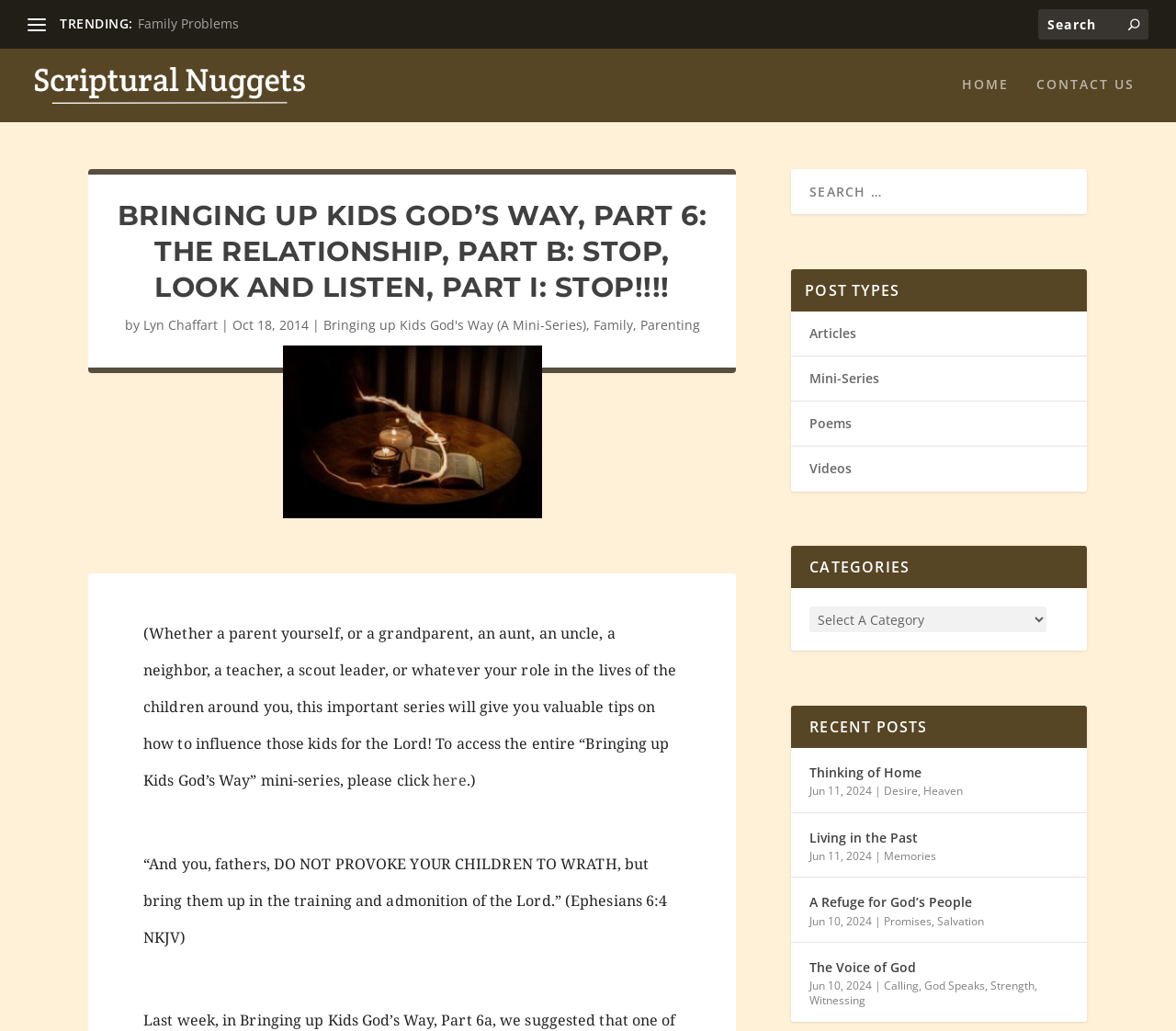Provide an in-depth caption for the elements present on the webpage.

This webpage appears to be a blog or article page focused on Christian parenting and family relationships. At the top, there is a navigation menu with links to "HOME" and "CONTACT US" on the right side, and a search bar on the left side. Below the navigation menu, there is a heading "TRENDING:" followed by a link to "Family Problems".

The main content of the page is an article titled "BRINGING UP KIDS GOD’S WAY, PART 6: THE RELATIONSHIP, PART B: STOP, LOOK AND LISTEN, PART I: STOP!!!!" written by Lyn Chaffart. The article is accompanied by an image on the left side. The text of the article is divided into paragraphs, with a quote from Ephesians 6:4 NKJV at the bottom.

On the right side of the page, there are several sections, including "POST TYPES" with links to "Articles", "Mini-Series", "Poems", and "Videos", and "CATEGORIES" with a combobox. Below these sections, there is a "RECENT POSTS" section with links to several recent articles, each with a date and category.

Throughout the page, there are various links to related articles and topics, such as "Scriptural Nuggets", "Family", and "Parenting". The overall layout of the page is organized and easy to navigate, with clear headings and concise text.